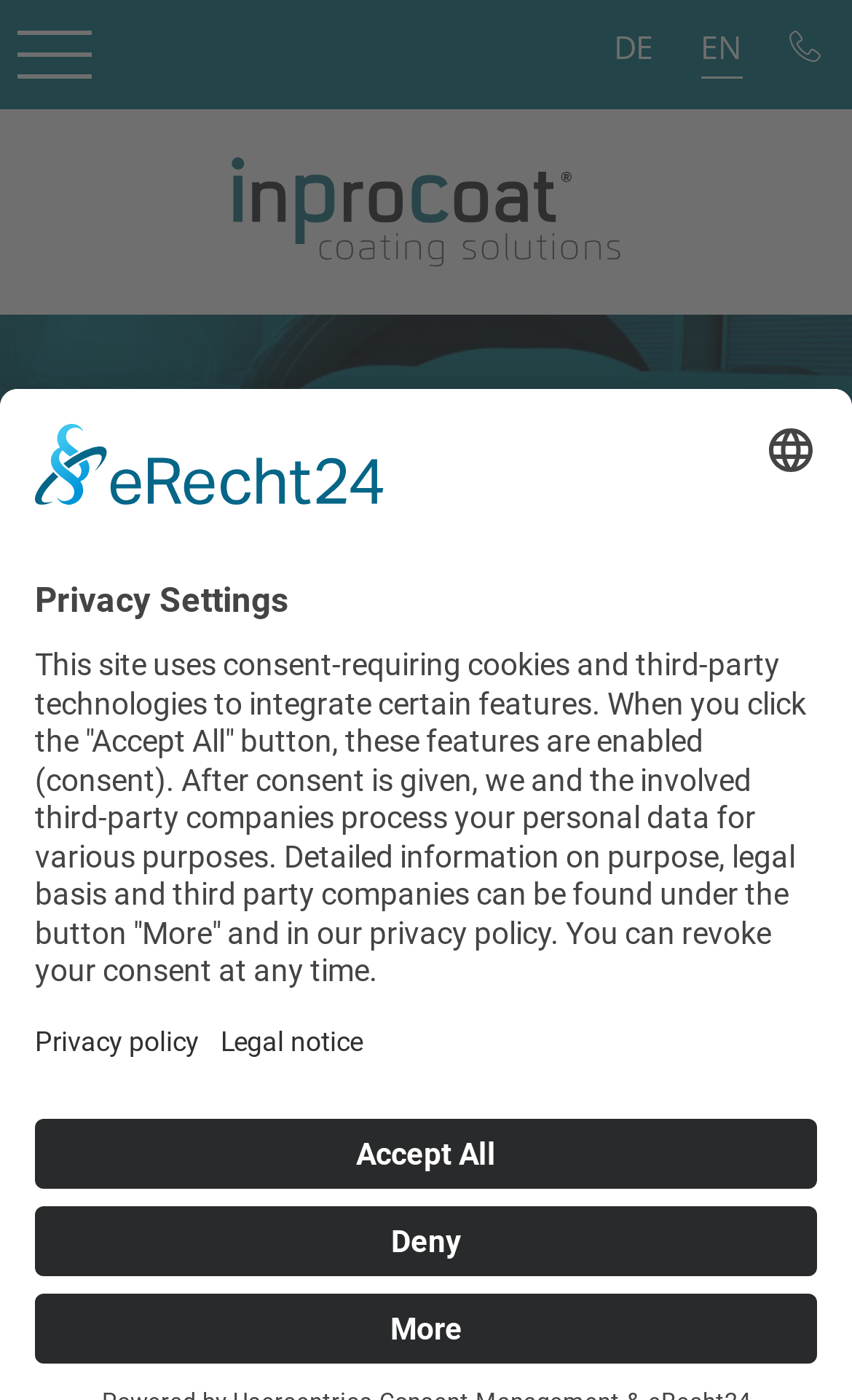Specify the bounding box coordinates of the element's area that should be clicked to execute the given instruction: "Go to the home page". The coordinates should be four float numbers between 0 and 1, i.e., [left, top, right, bottom].

[0.0, 0.094, 1.0, 0.172]